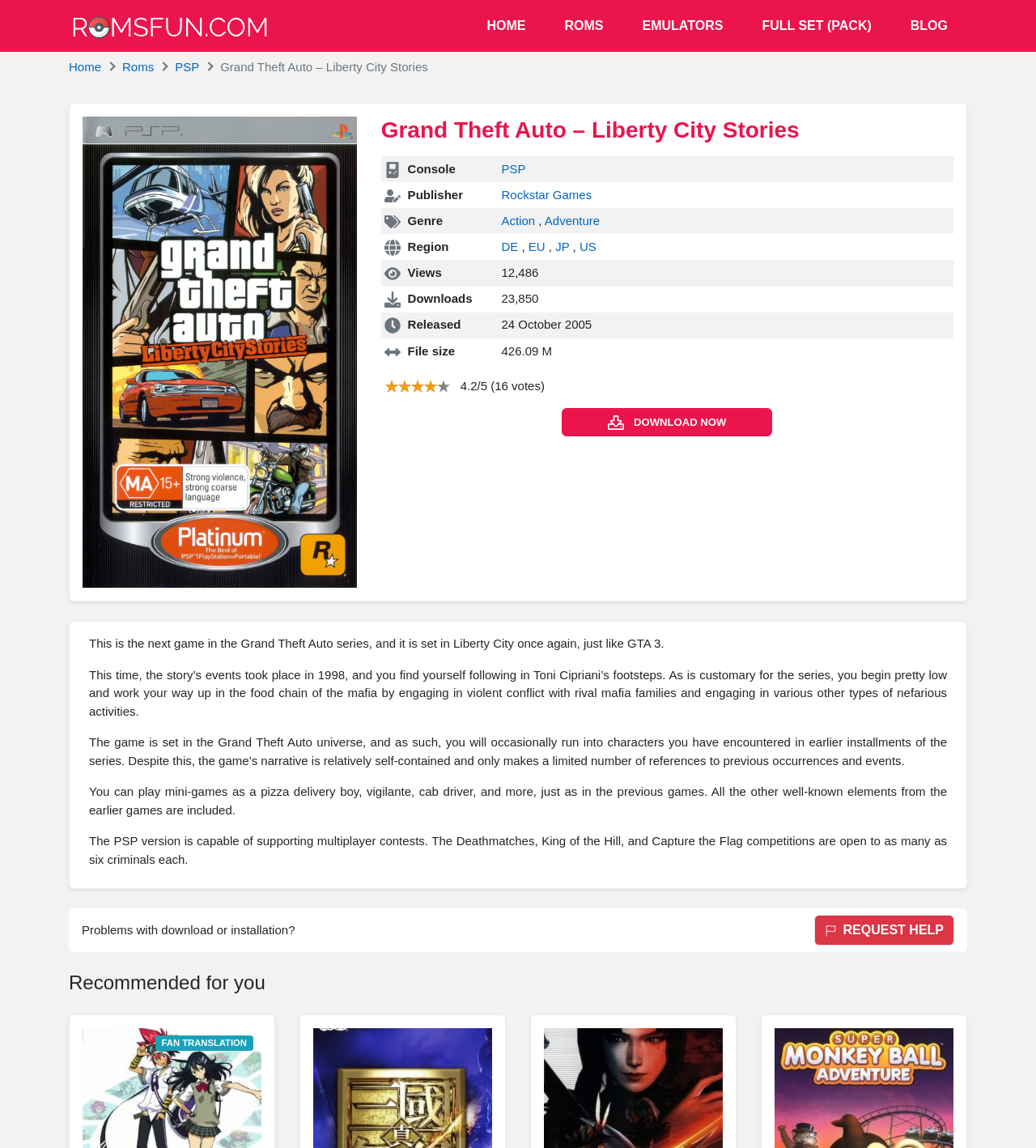Please find the bounding box coordinates in the format (top-left x, top-left y, bottom-right x, bottom-right y) for the given element description. Ensure the coordinates are floating point numbers between 0 and 1. Description: Roms

[0.526, 0.0, 0.601, 0.045]